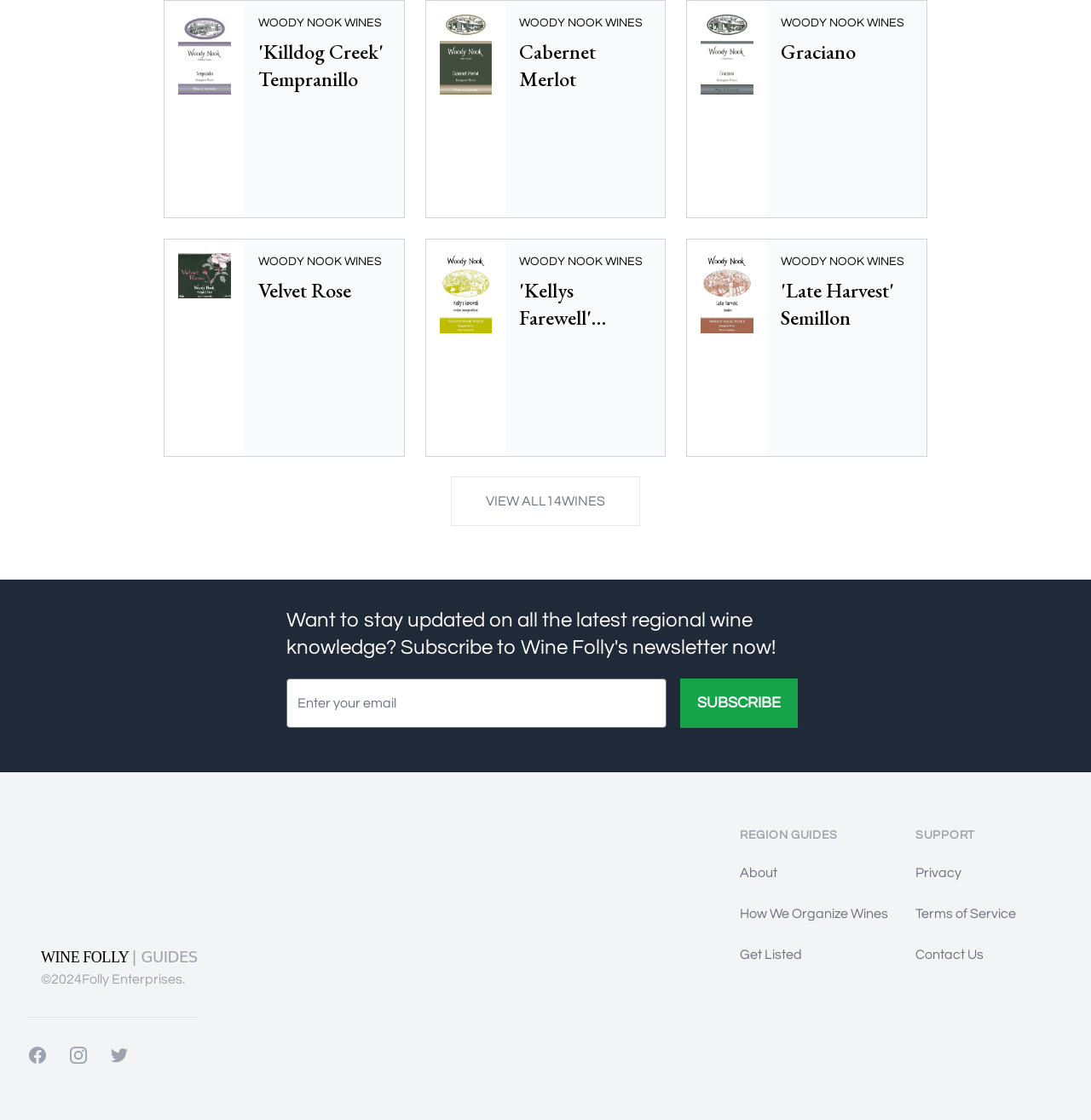What is the purpose of the 'VIEW ALL 14 WINES' link?
Refer to the image and answer the question using a single word or phrase.

To view all wines